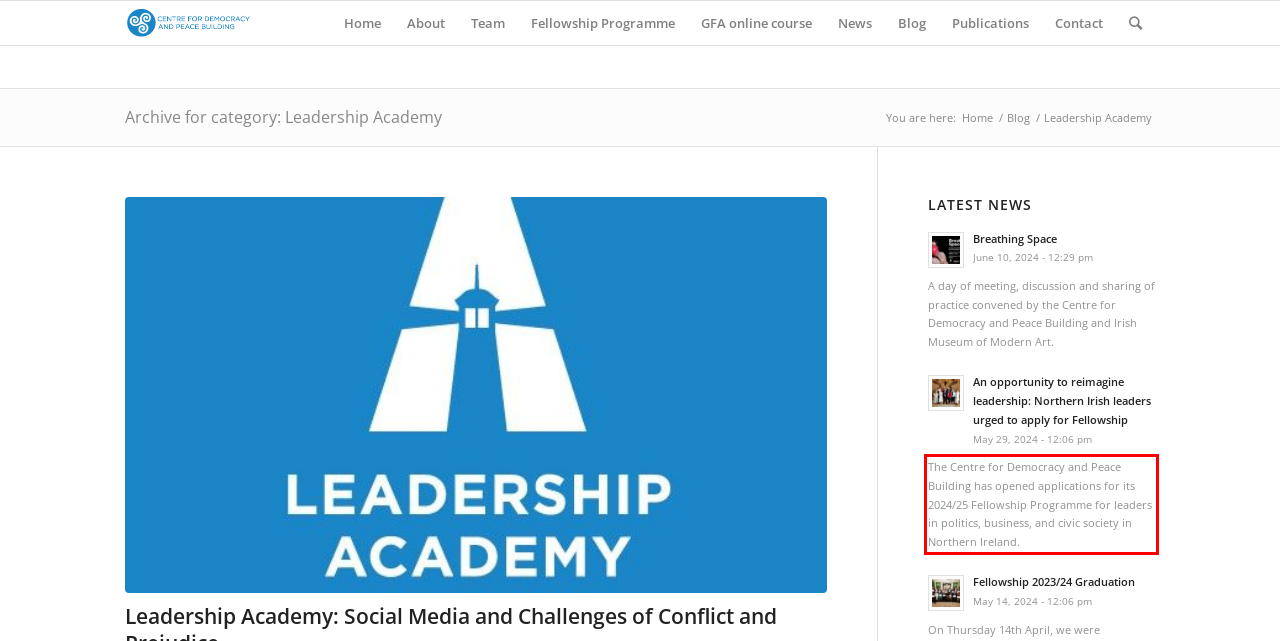Examine the webpage screenshot and use OCR to obtain the text inside the red bounding box.

The Centre for Democracy and Peace Building has opened applications for its 2024/25 Fellowship Programme for leaders in politics, business, and civic society in Northern Ireland.